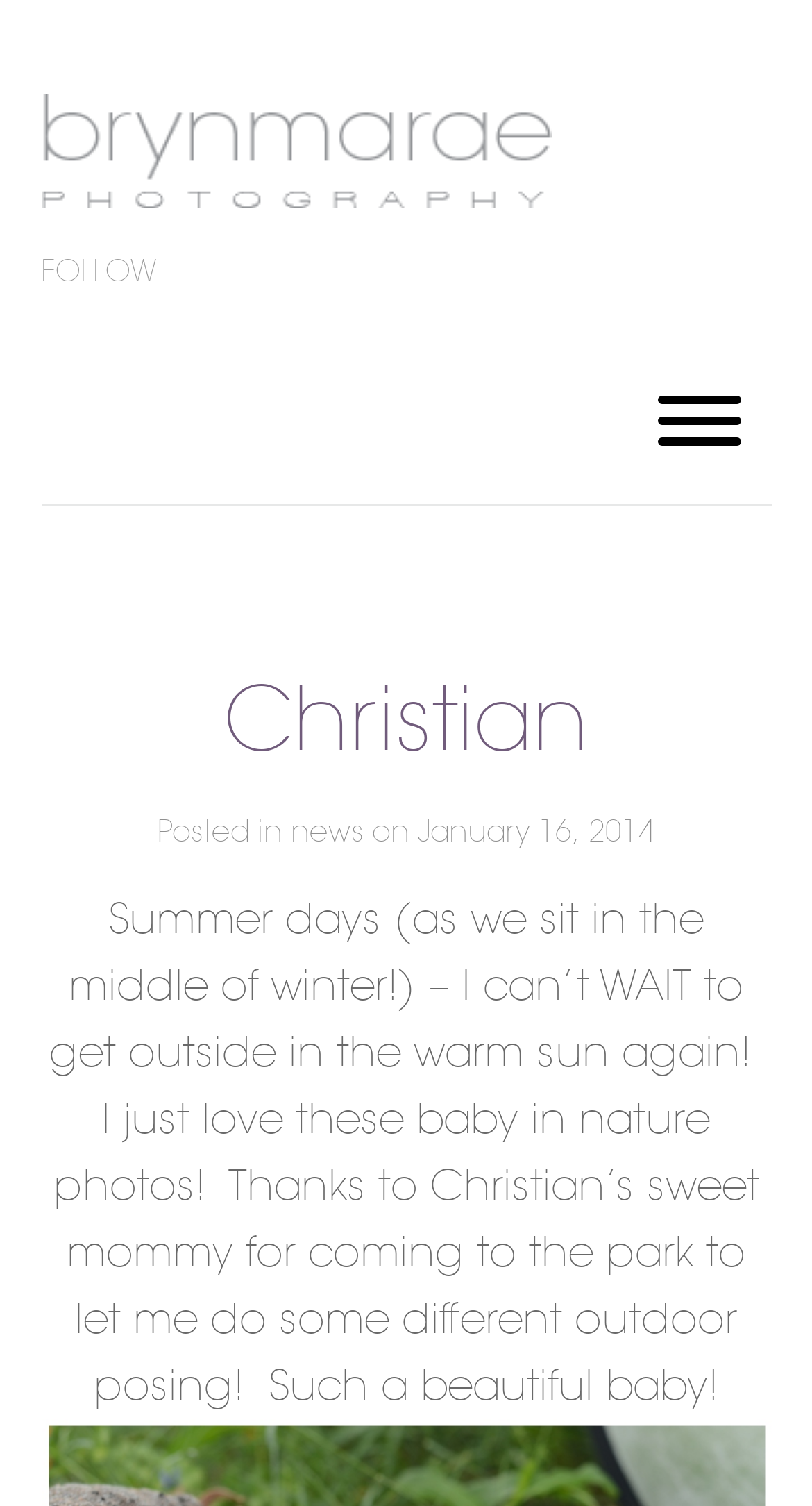Who helped with the outdoor posing?
Please provide a single word or phrase as your answer based on the image.

Christian's sweet mommy